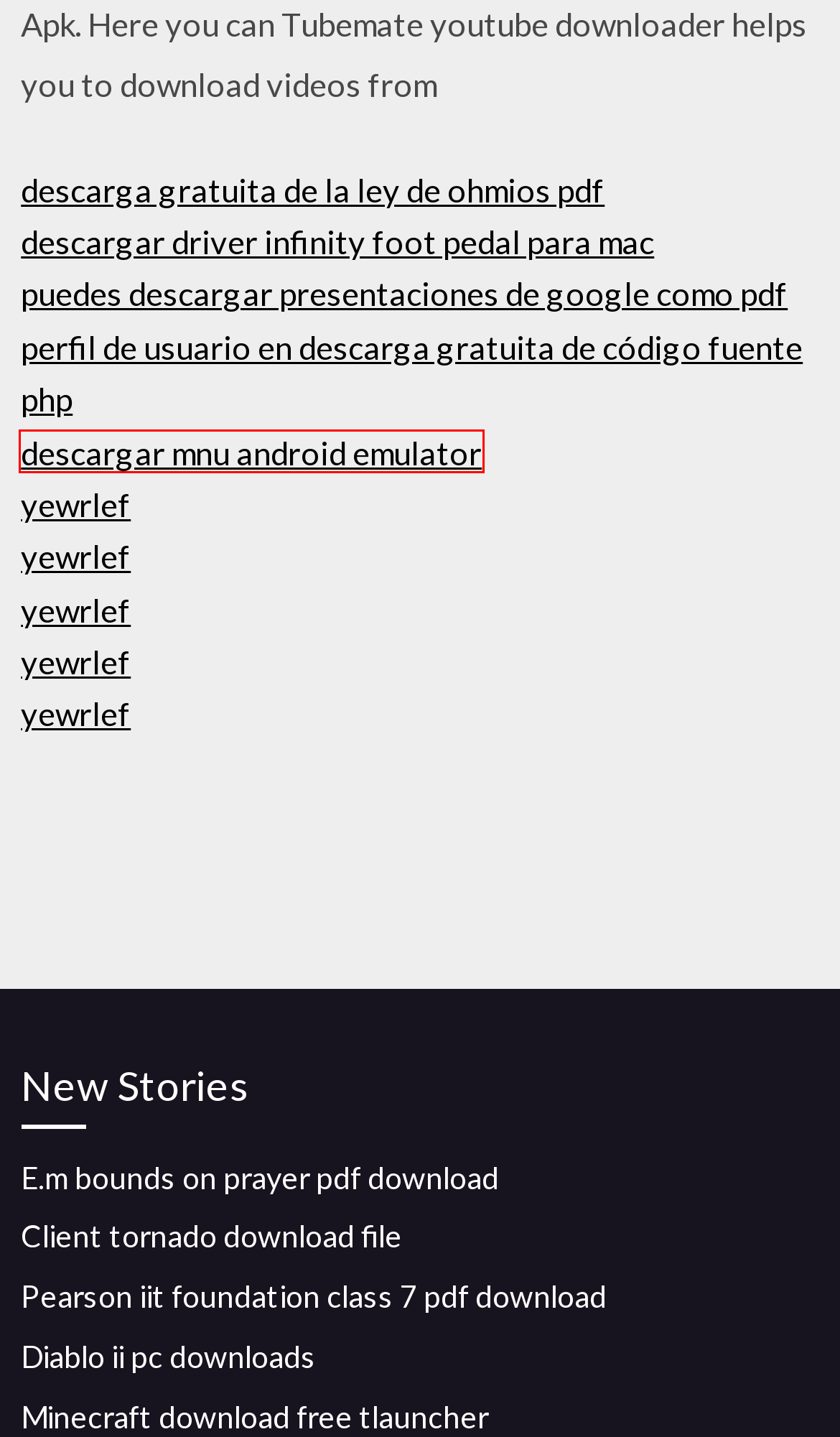Look at the given screenshot of a webpage with a red rectangle bounding box around a UI element. Pick the description that best matches the new webpage after clicking the element highlighted. The descriptions are:
A. Descargar mnu android emulator [2020]
B. Diablo ii pc downloads (2020)
C. Pearson iit foundation class 7 pdf download [2020]
D. Puedes descargar presentaciones de google como pdf (2020)
E. E.m bounds on prayer pdf download (2020)
F. Descarga gratuita de la ley de ohmios pdf (2020)
G. Minecraft download free tlauncher (2020)
H. Client tornado download file [2020]

A